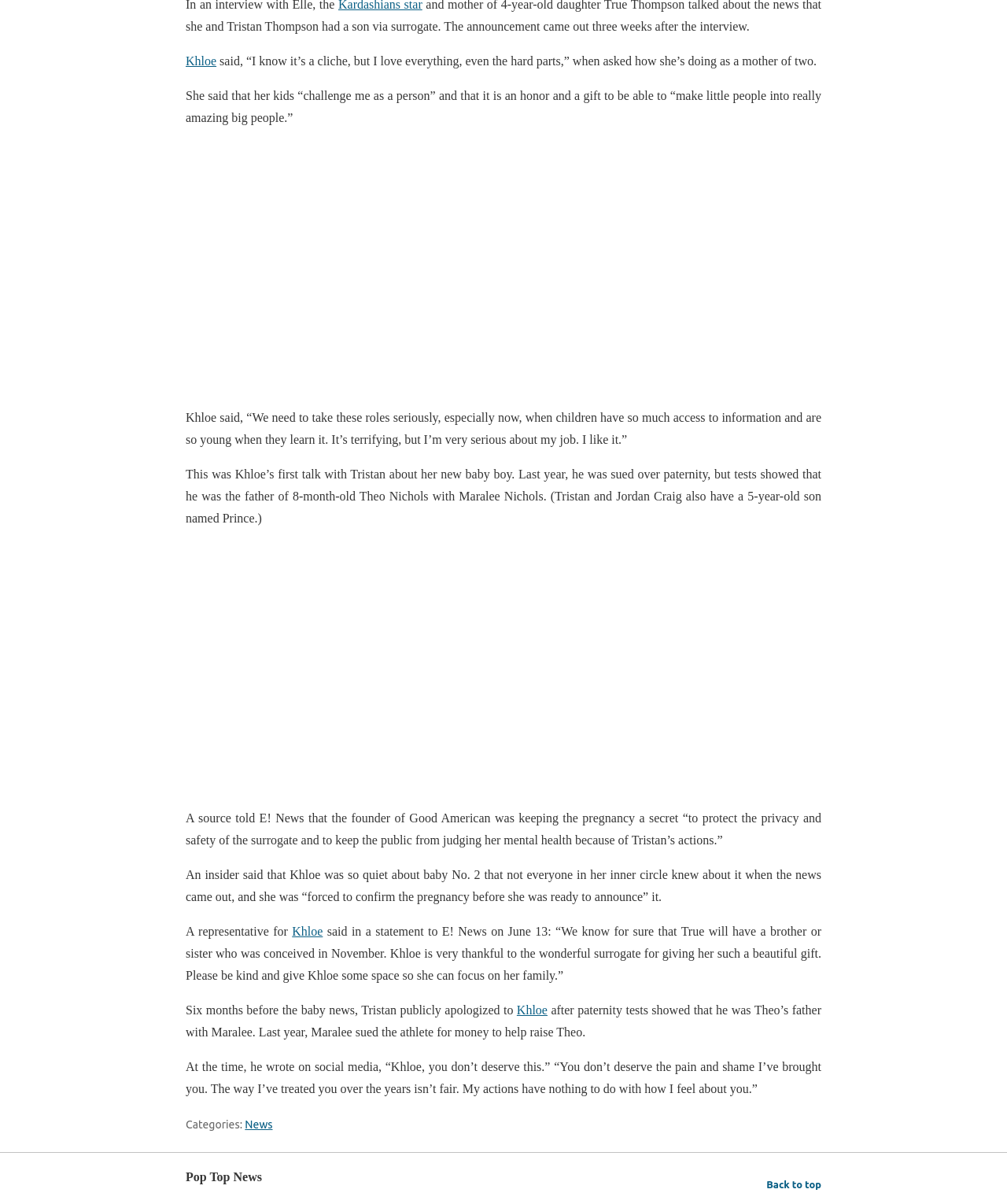Find the bounding box of the element with the following description: "Khloe". The coordinates must be four float numbers between 0 and 1, formatted as [left, top, right, bottom].

[0.513, 0.833, 0.544, 0.844]